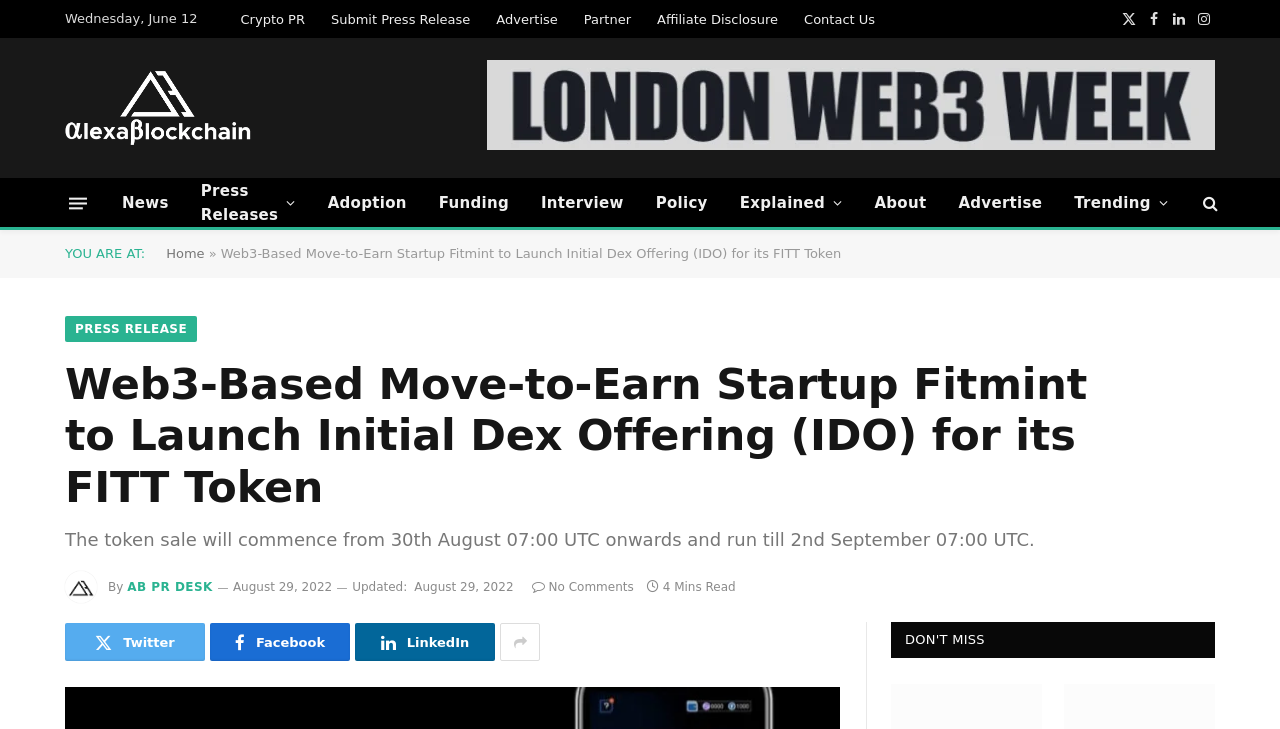Using the information in the image, could you please answer the following question in detail:
What is the name of the startup mentioned in the article?

I found the name of the startup by reading the heading 'Web3-Based Move-to-Earn Startup Fitmint to Launch Initial Dex Offering (IDO) for its FITT Token' which is located at the top of the webpage.